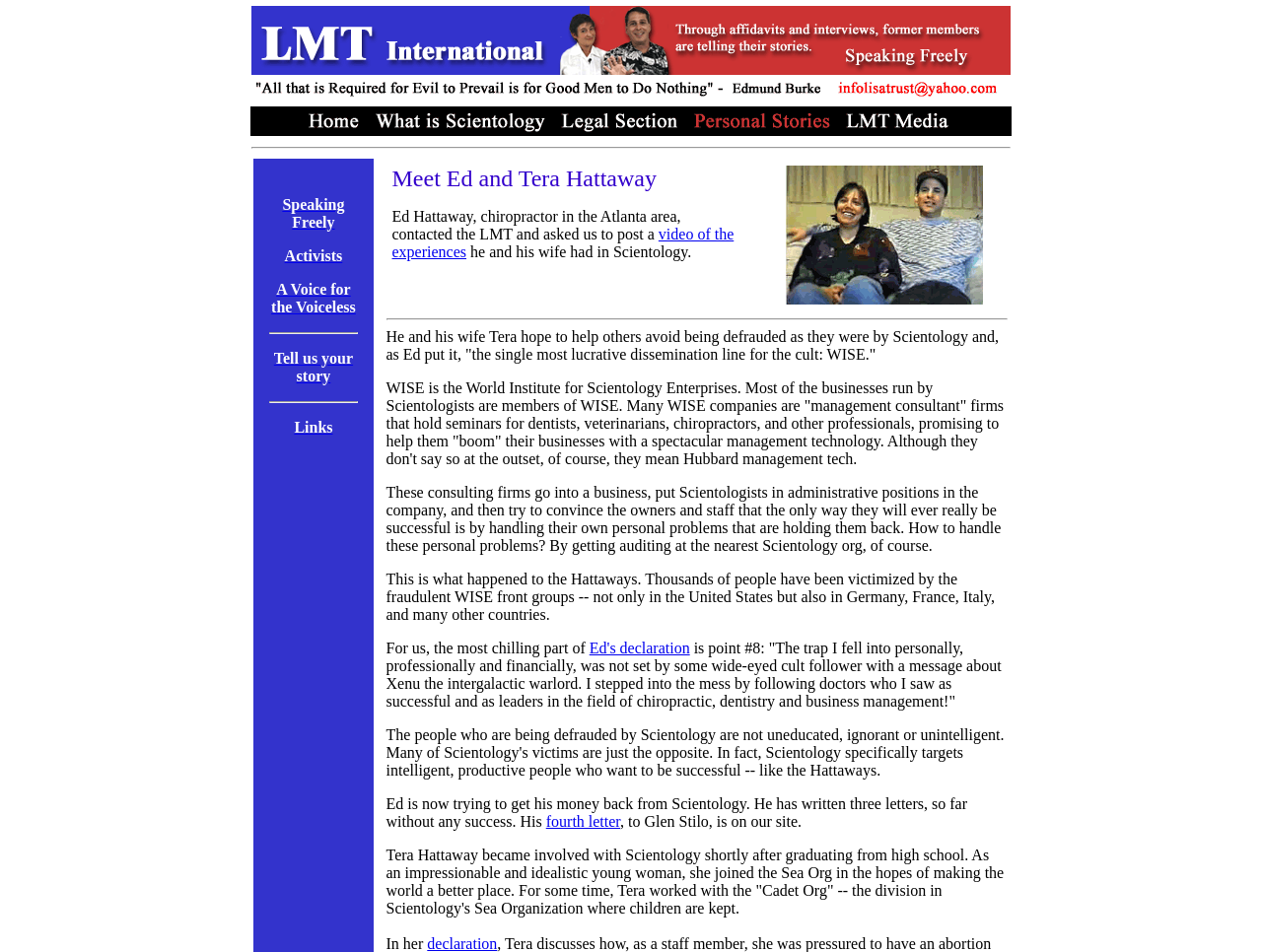Identify the bounding box of the UI element that matches this description: "declaration".

[0.339, 0.982, 0.394, 1.0]